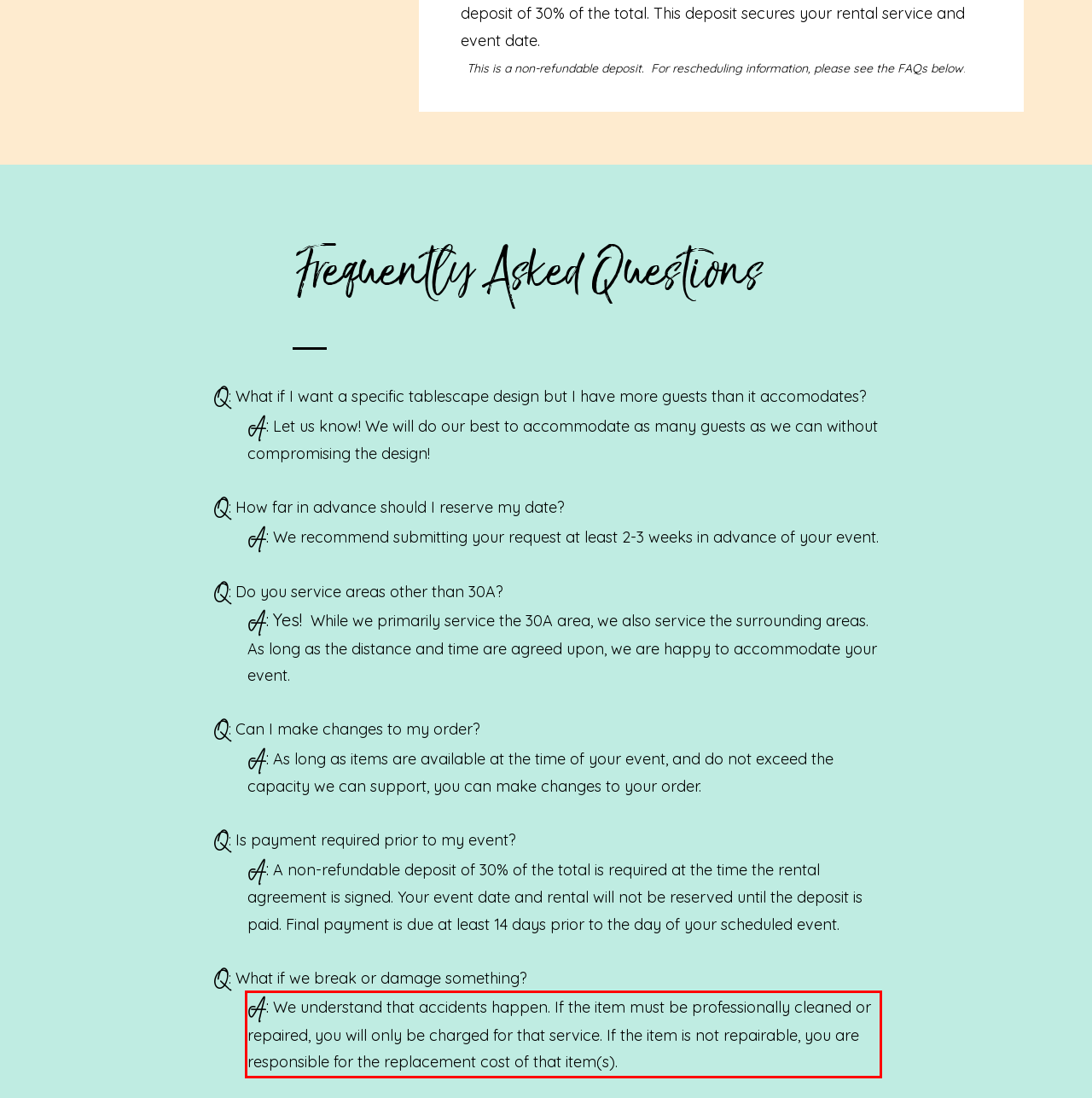You are provided with a screenshot of a webpage that includes a red bounding box. Extract and generate the text content found within the red bounding box.

A: We understand that accidents happen. If the item must be professionally cleaned or repaired, you will only be charged for that service. If the item is not repairable, you are responsible for the replacement cost of that item(s).